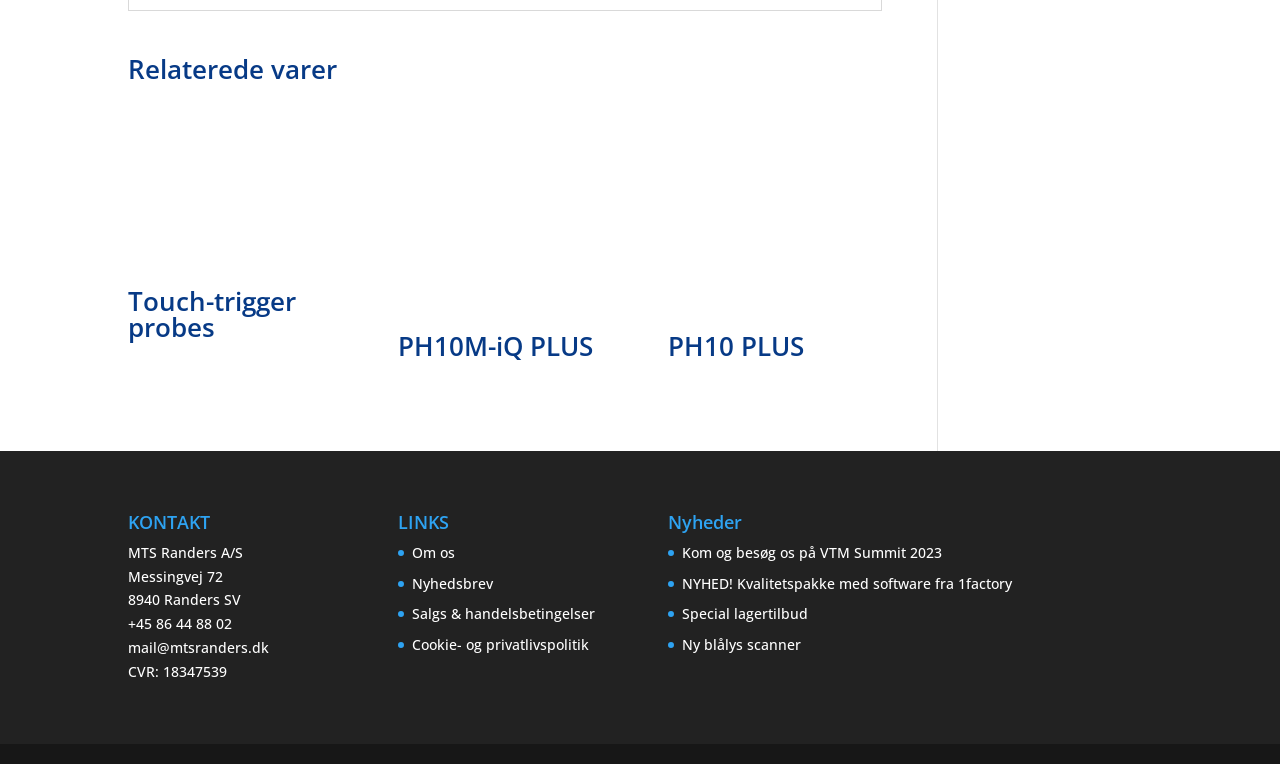Find the bounding box coordinates for the area that should be clicked to accomplish the instruction: "Check out VTM Summit 2023 news".

[0.533, 0.71, 0.736, 0.735]